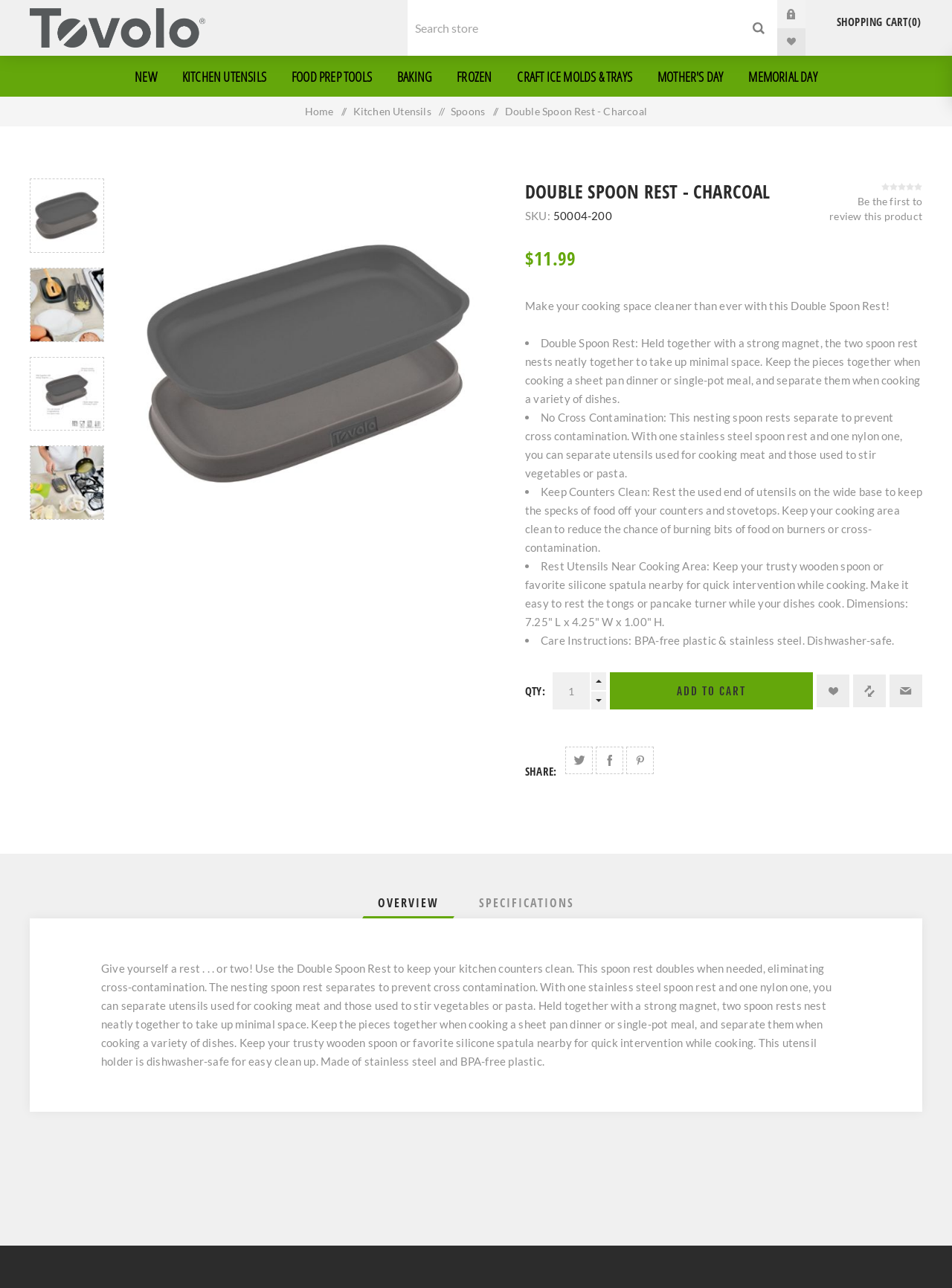Ascertain the bounding box coordinates for the UI element detailed here: "Specifications". The coordinates should be provided as [left, top, right, bottom] with each value being a float between 0 and 1.

[0.488, 0.689, 0.619, 0.713]